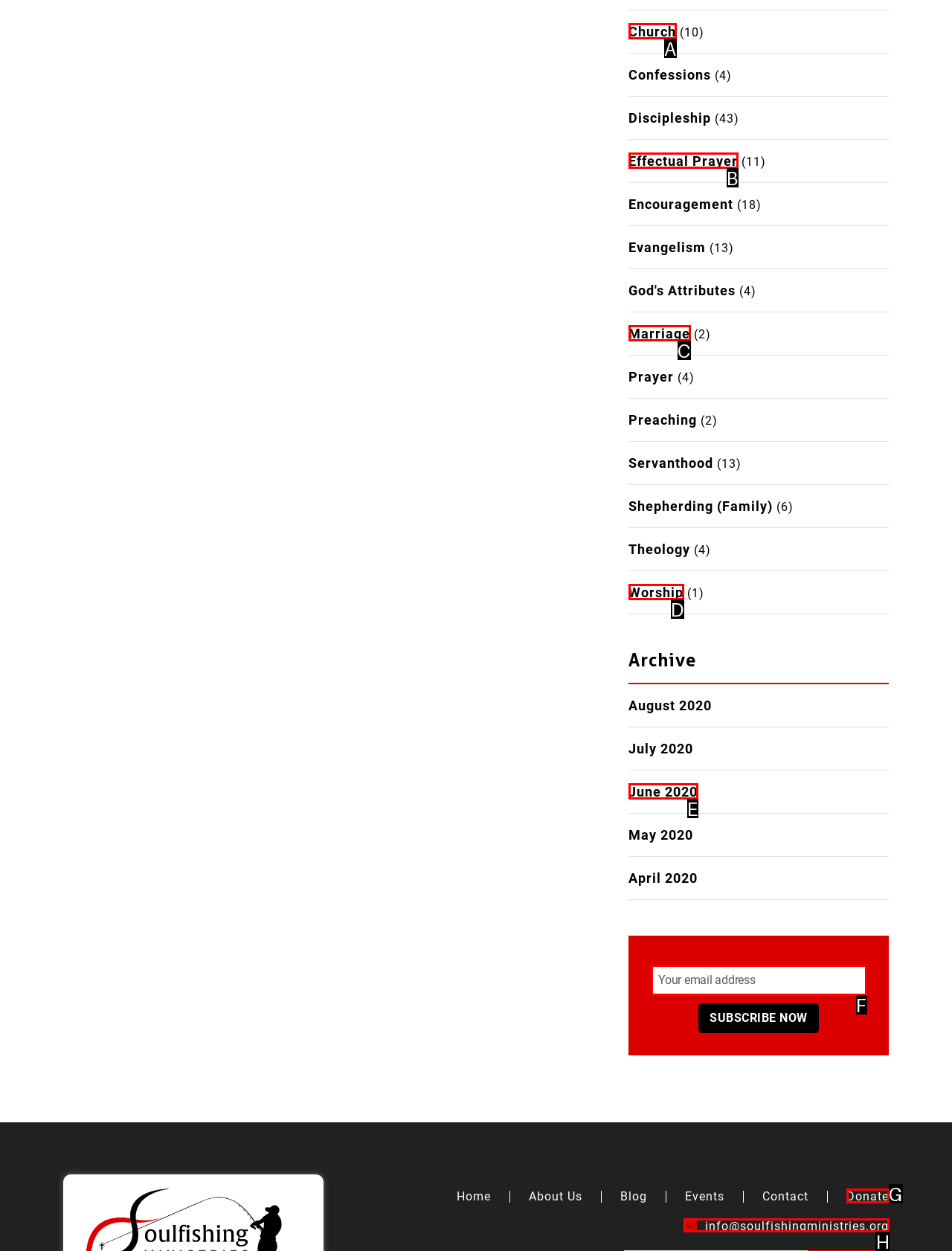Select the correct UI element to click for this task: Contact Soulfishing Ministries via email.
Answer using the letter from the provided options.

H